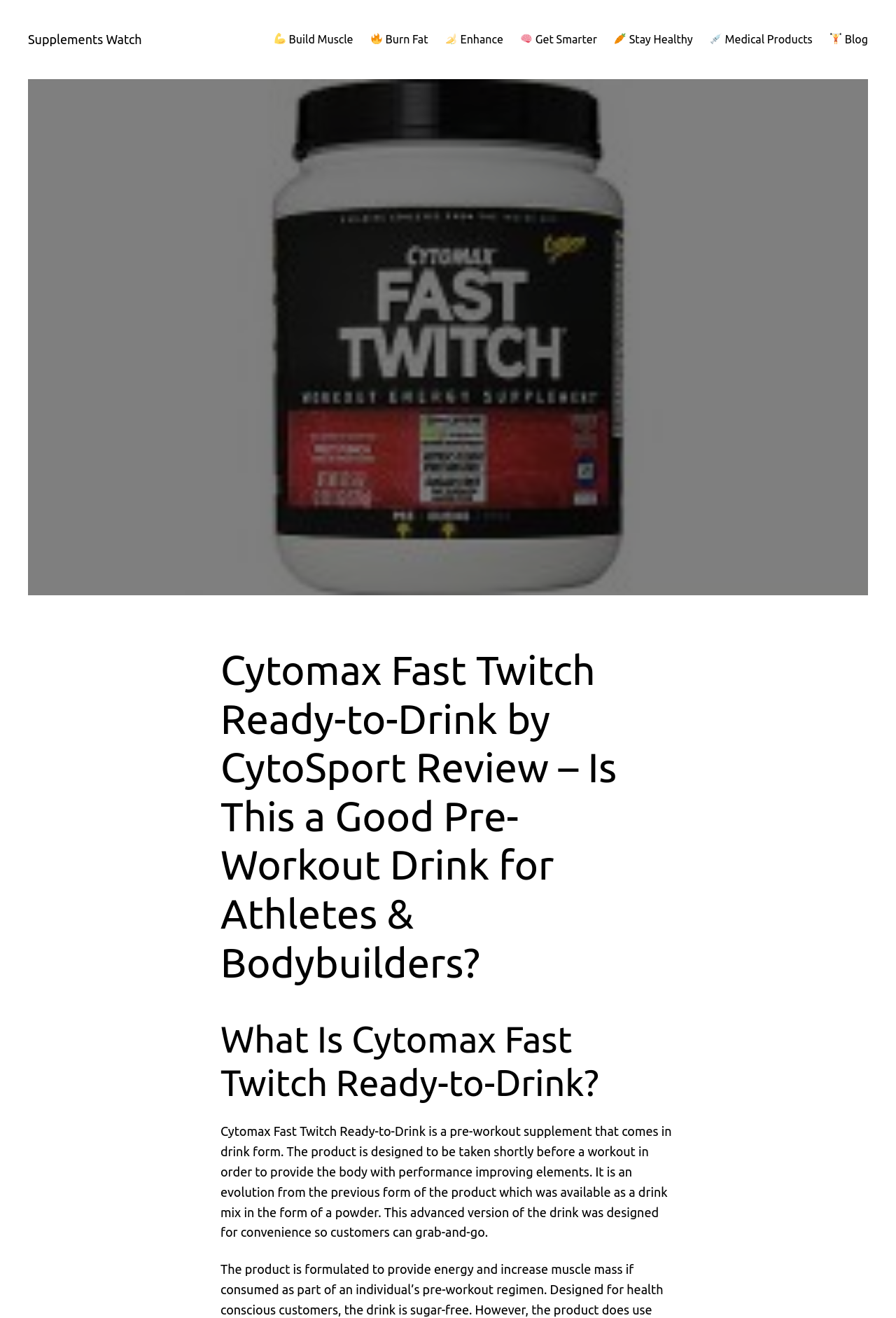What is the product reviewed on this webpage?
Please give a detailed and elaborate answer to the question based on the image.

Based on the webpage content, specifically the heading 'Cytomax Fast Twitch Ready-to-Drink by CytoSport Review – Is This a Good Pre-Workout Drink for Athletes & Bodybuilders?' and the image 'Cytomax Fast Twitch Ready-to-Drink from CytoSport', it is clear that the product being reviewed is Cytomax Fast Twitch Ready-to-Drink.